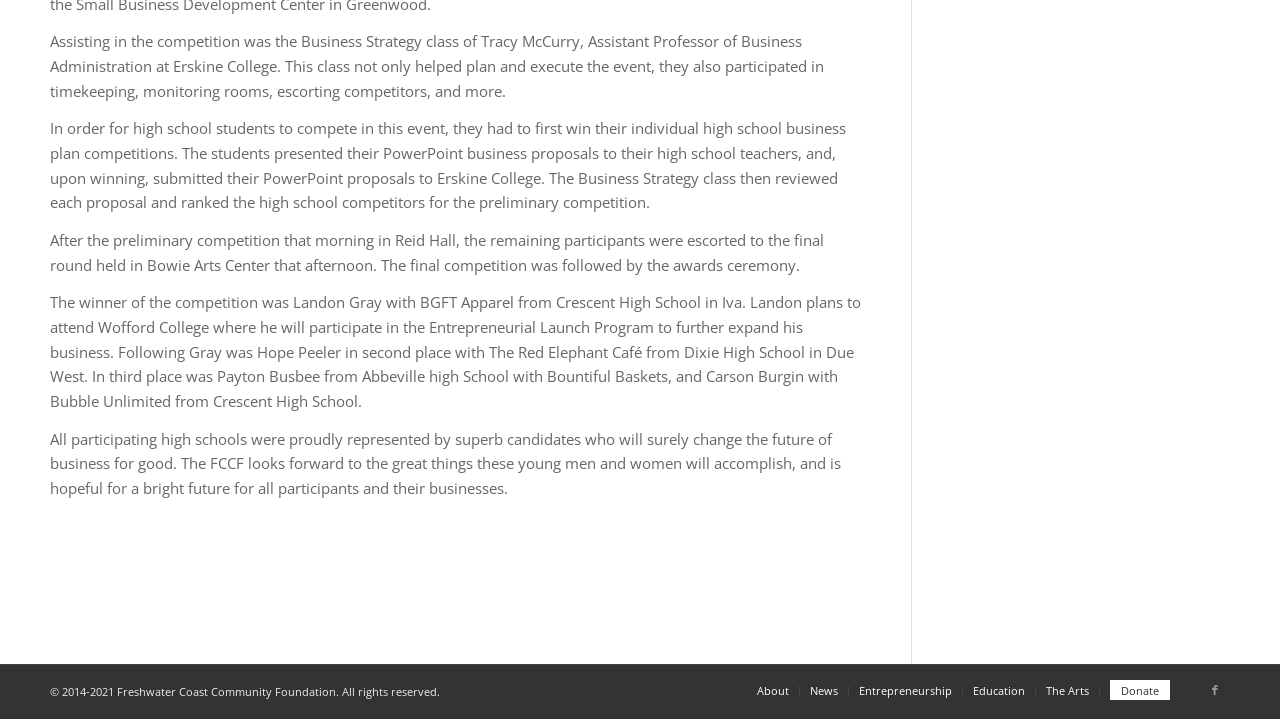Provide the bounding box coordinates of the UI element that matches the description: "The Arts".

[0.817, 0.949, 0.851, 0.97]